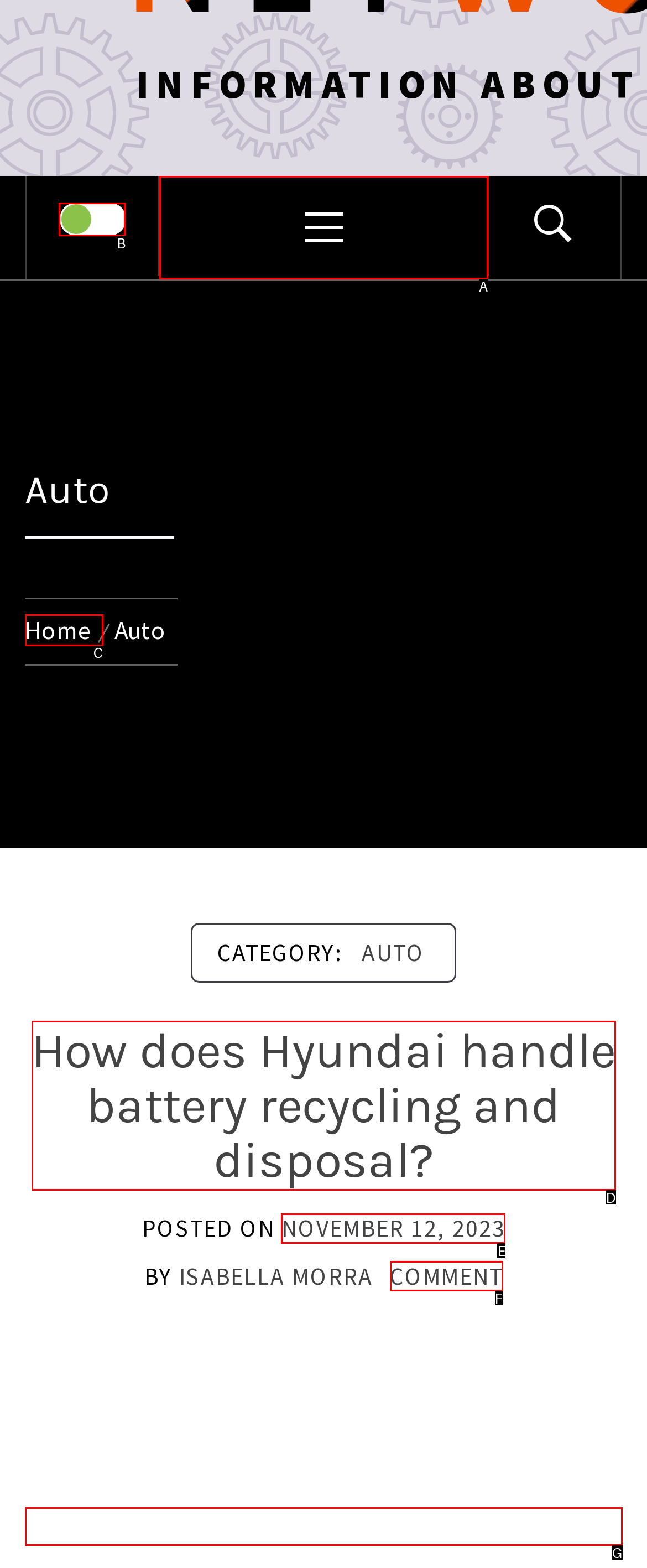Match the description: name="side-nav" to one of the options shown. Reply with the letter of the best match.

B